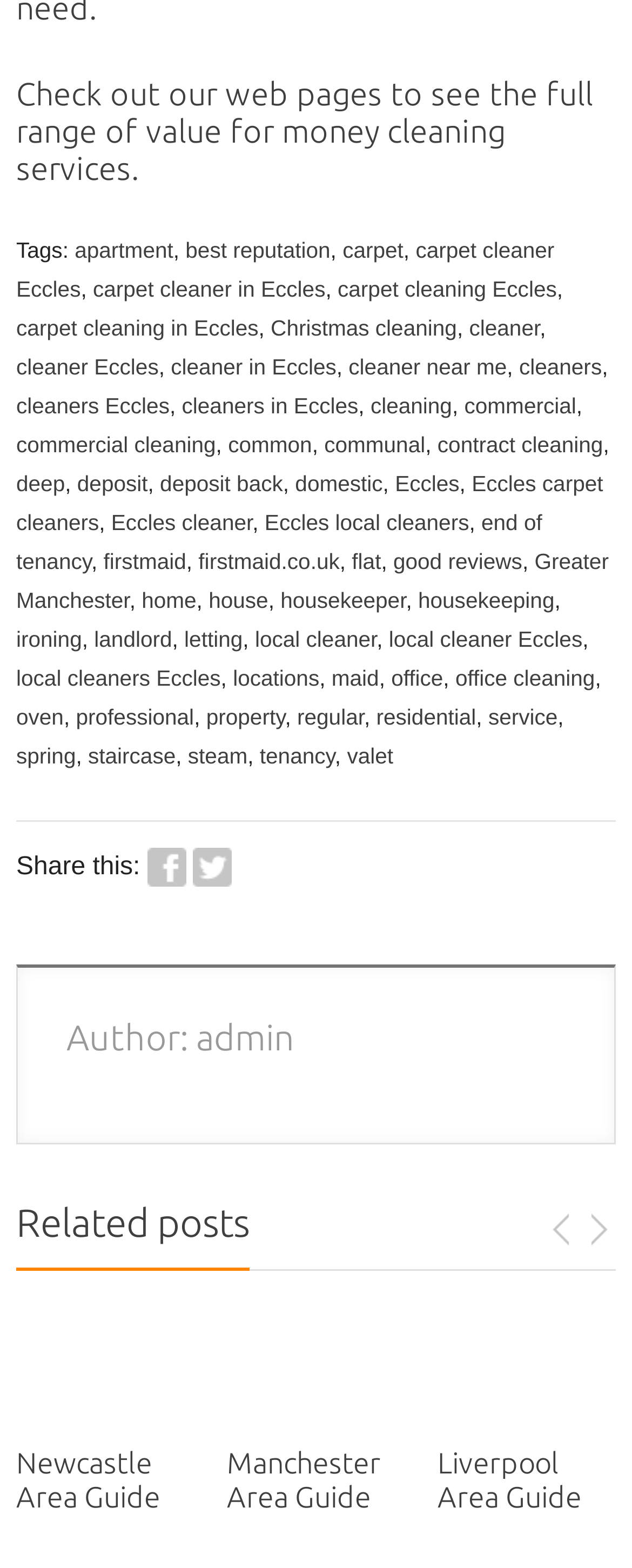Please provide a comprehensive response to the question below by analyzing the image: 
What is the main topic of this webpage?

Based on the various links and text on the webpage, it appears that the main topic is related to cleaning services, including carpet cleaning, office cleaning, and other types of cleaning services.